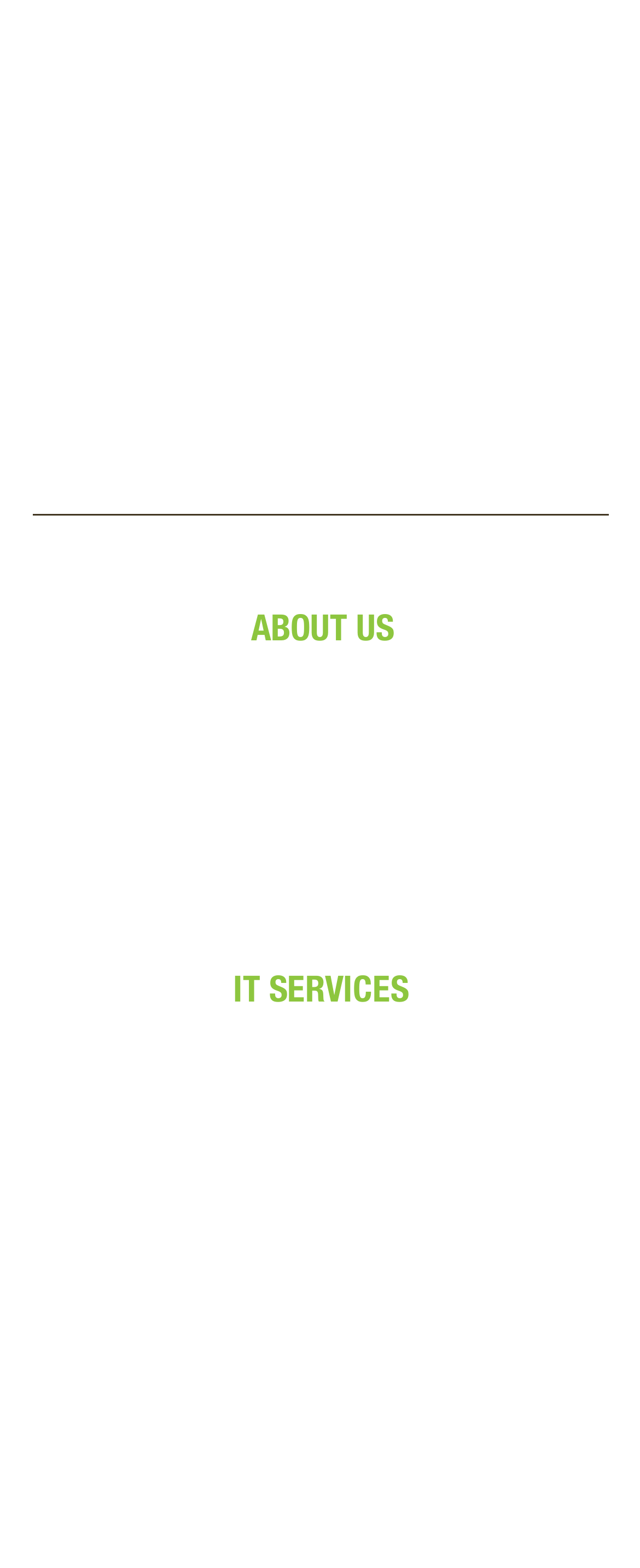Locate the bounding box coordinates of the clickable element to fulfill the following instruction: "Learn about IT services for the Calgary area". Provide the coordinates as four float numbers between 0 and 1 in the format [left, top, right, bottom].

[0.077, 0.075, 0.869, 0.127]